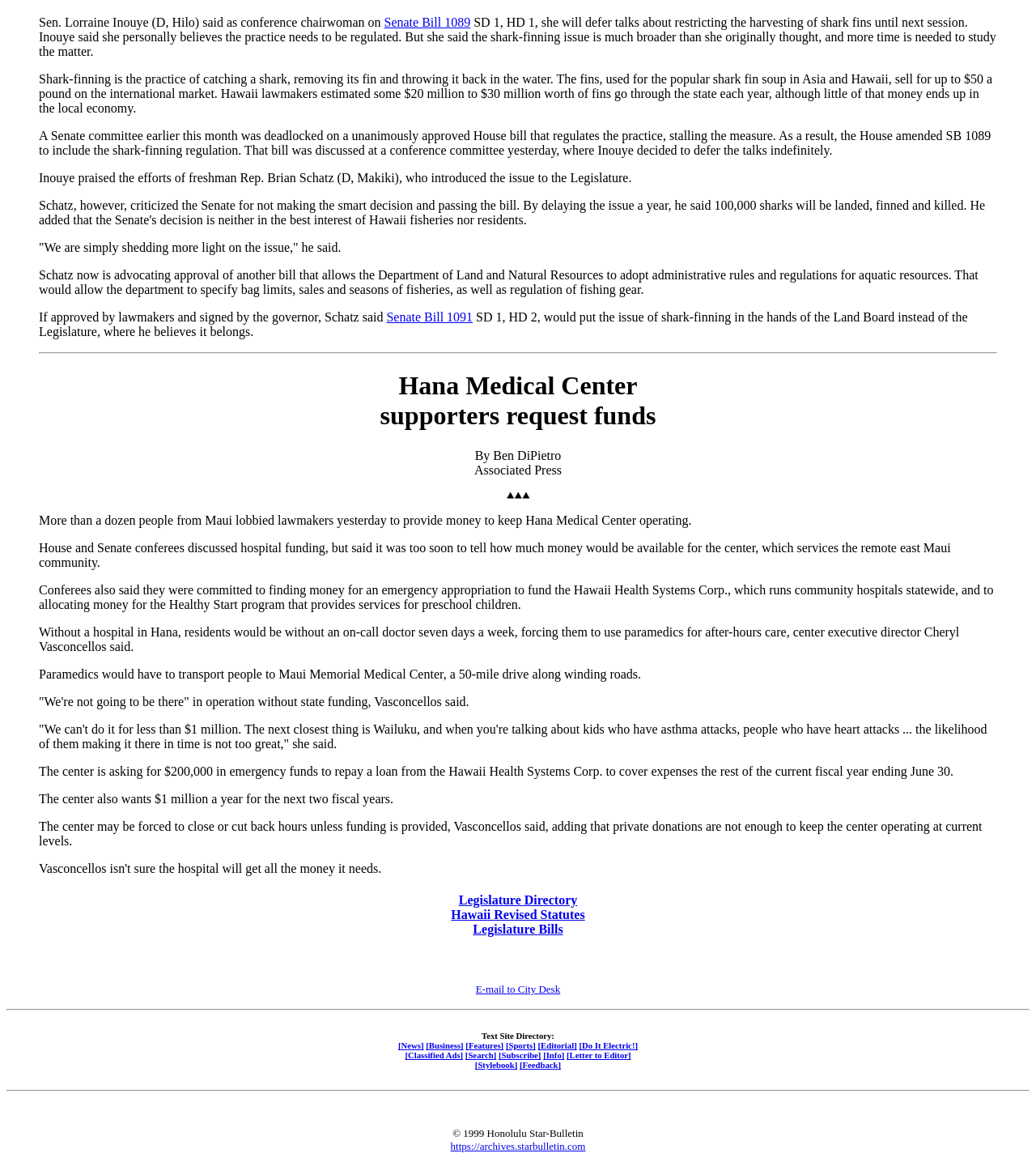How much money is the Hana Medical Center asking for? Please answer the question using a single word or phrase based on the image.

$1 million